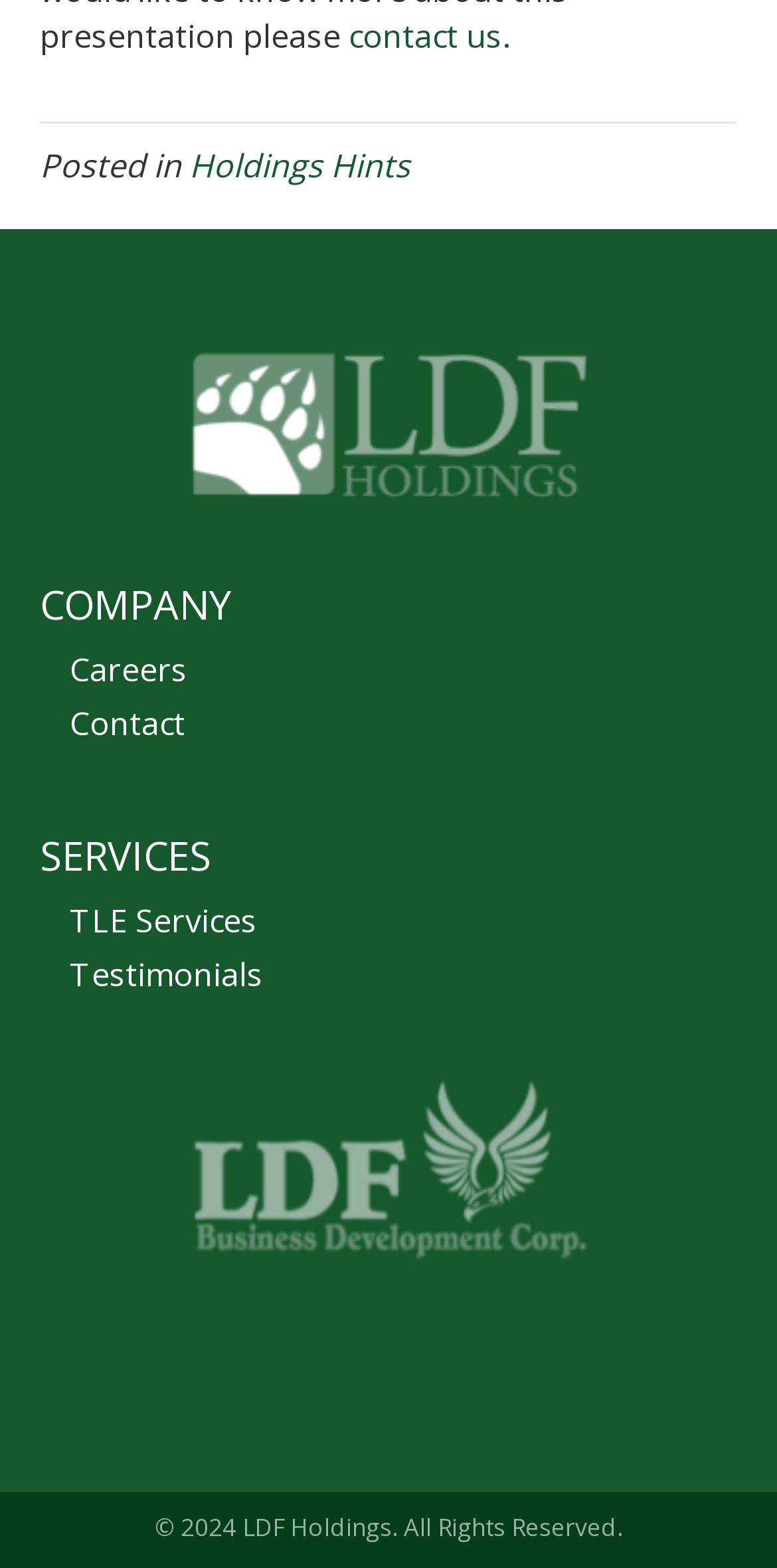What is the footer logo?
Please use the image to deliver a detailed and complete answer.

The footer logo can be found in the link 'ldfbdc-logo_d200_footer' with bounding box coordinates [0.244, 0.73, 0.756, 0.758] and also in the image 'ldfbdc-logo_d200_footer' with bounding box coordinates [0.244, 0.688, 0.756, 0.804].